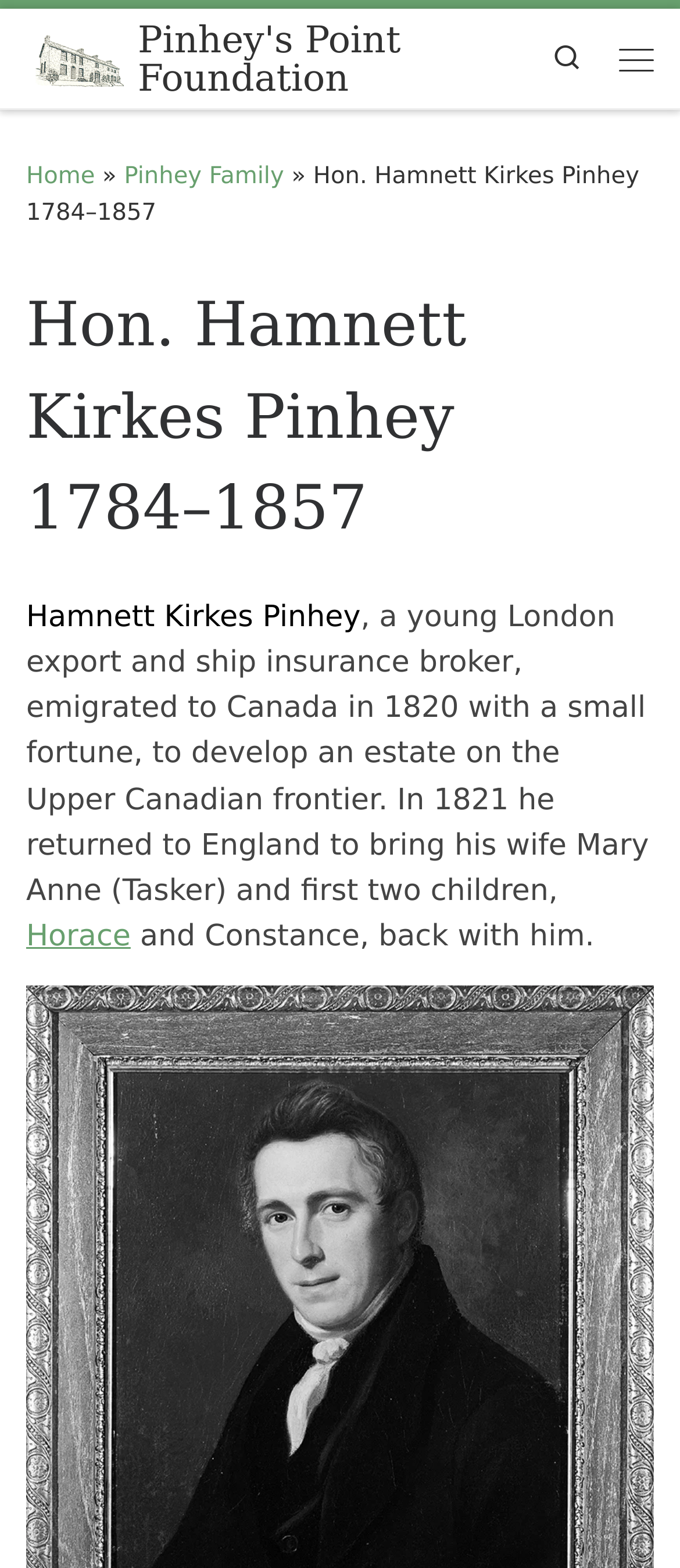Elaborate on the information and visuals displayed on the webpage.

The webpage is about Hon. Hamnett Kirkes Pinhey, a historical figure who lived from 1784 to 1857. At the top left of the page, there is a link to "Skip to content" and a link to "Pinhey's Point Foundation" with an accompanying image labeled "Back Home". 

Below these links, there is a navigation menu with links to "Home", "Pinhey Family", and a separator symbol "»". The main content of the page is a biography of Hon. Hamnett Kirkes Pinhey, which starts with a heading that spans almost the entire width of the page. 

The biography text is divided into two paragraphs. The first paragraph describes Pinhey's emigration to Canada in 1820 and his return to England in 1821 to bring his wife and children. The second paragraph is not fully provided in the accessibility tree, but it seems to continue the story of Pinhey's family, mentioning his children Horace and Constance. 

On the top right of the page, there are links to "Pinhey's Point Foundation" and a search icon, as well as a "Menu" button.